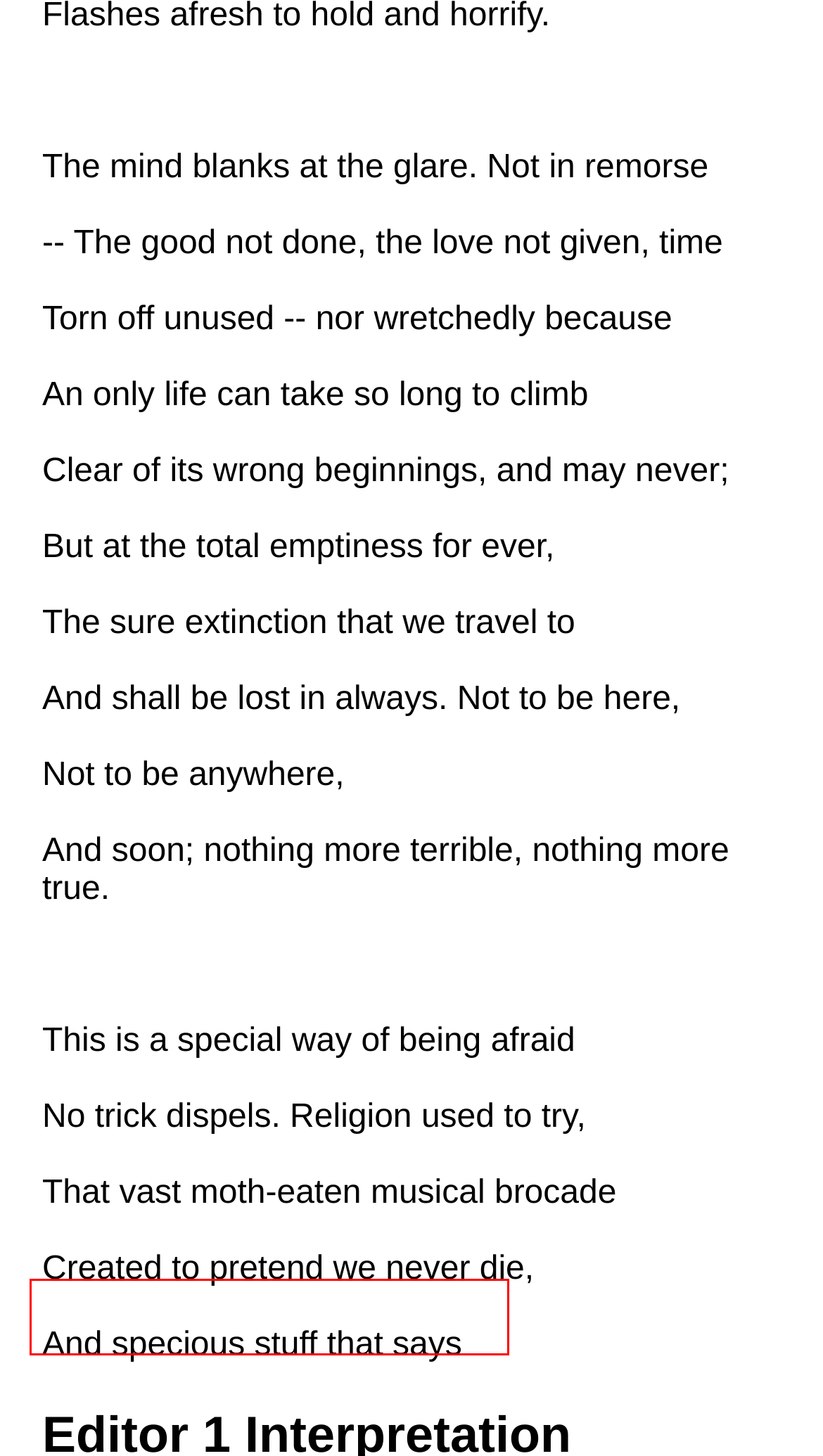You have received a screenshot of a webpage with a red bounding box indicating a UI element. Please determine the most fitting webpage description that matches the new webpage after clicking on the indicated element. The choices are:
A. Speed Math
B. Kids Books
C. DFW Community
D. Terraform Video - Learn Terraform for GCP & Learn Terraform for AWS
E. Best Online Courses - OCW online free university & Free College Courses
F. Viral news today
G. Play Songs by Ear
H. Modern CLI

B